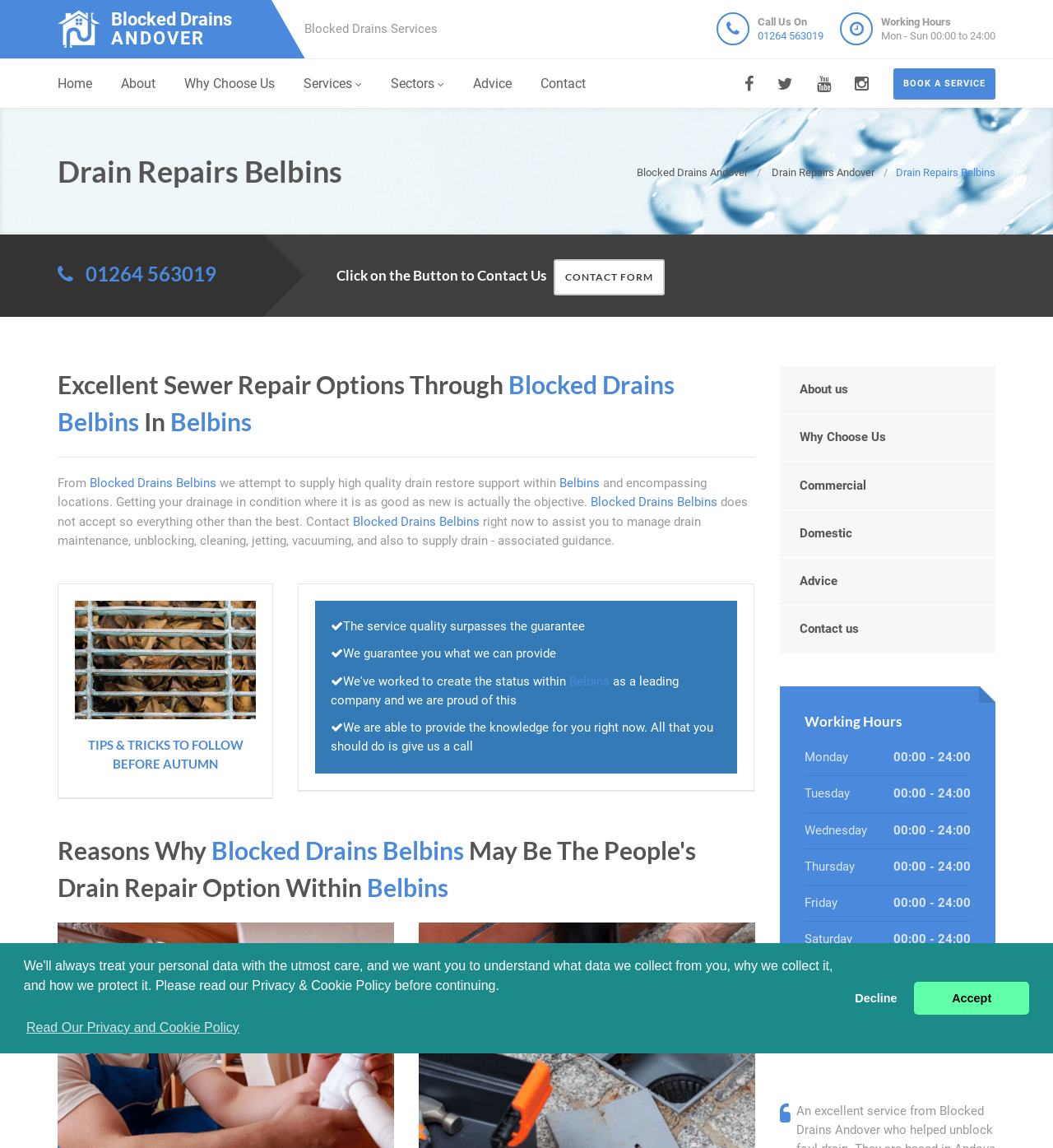What is the purpose of the company Blocked Drains Belbins?
Analyze the image and provide a thorough answer to the question.

I found the purpose of the company by reading the paragraph that says 'From we attempt to supply high quality drain restore support within Belbins and encompassing locations.' which indicates that the company's goal is to provide high-quality drain repair support.